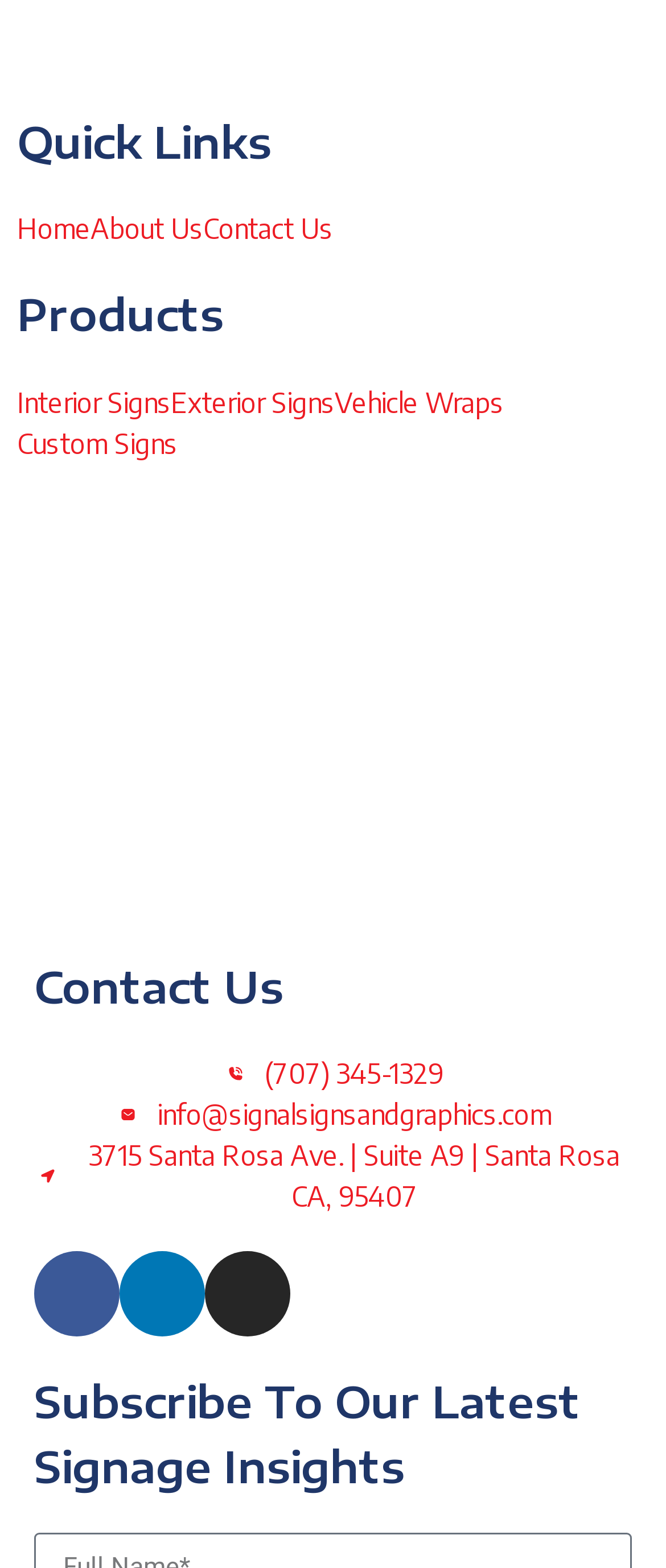Please mark the clickable region by giving the bounding box coordinates needed to complete this instruction: "Email info@signalsignsandgraphics.com".

[0.051, 0.698, 0.949, 0.724]